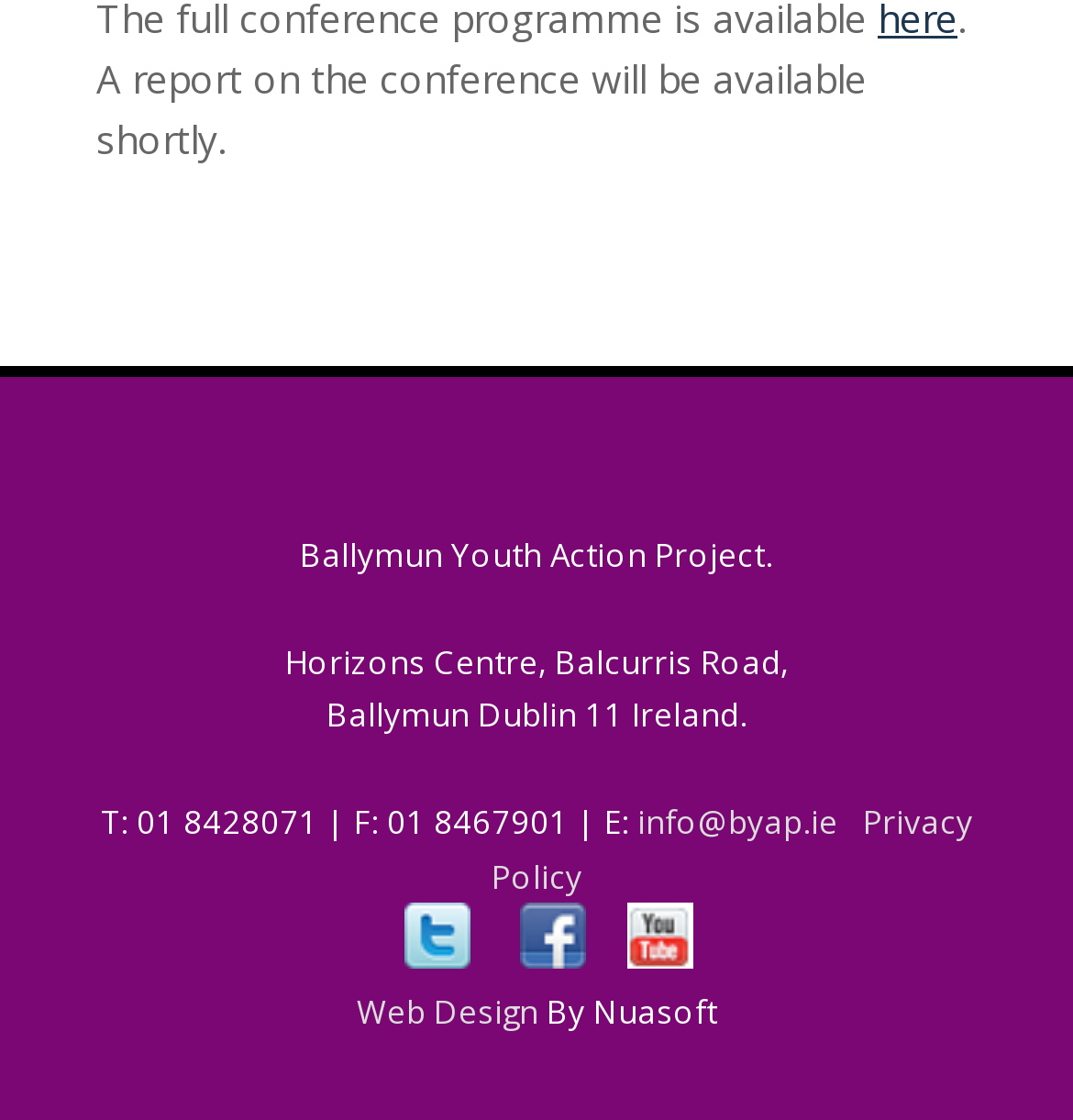Given the description: "alt="BYAP On Facebook"", determine the bounding box coordinates of the UI element. The coordinates should be formatted as four float numbers between 0 and 1, [left, top, right, bottom].

[0.485, 0.836, 0.546, 0.873]